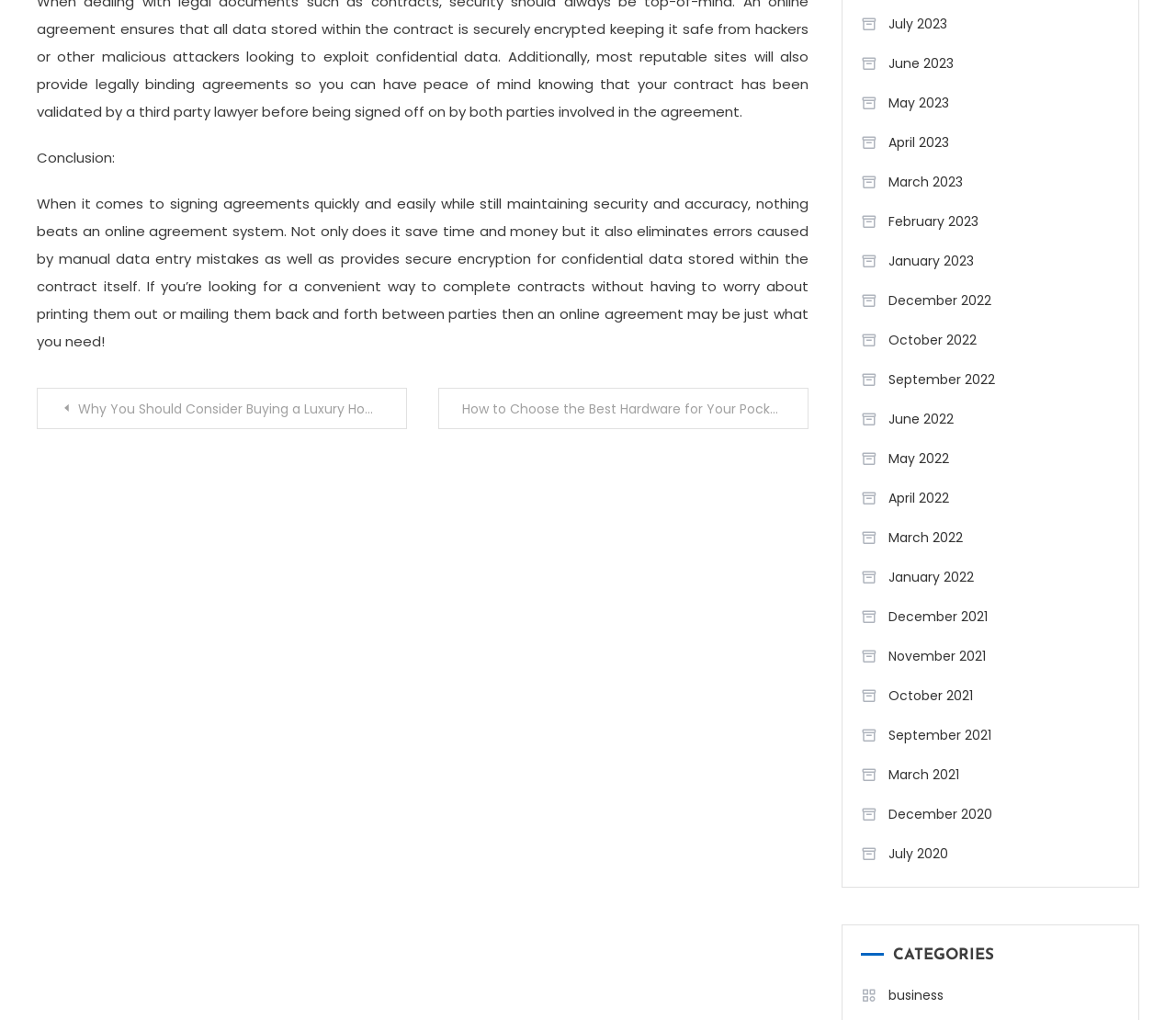Give a concise answer using one word or a phrase to the following question:
What is the topic of the conclusion?

online agreement system